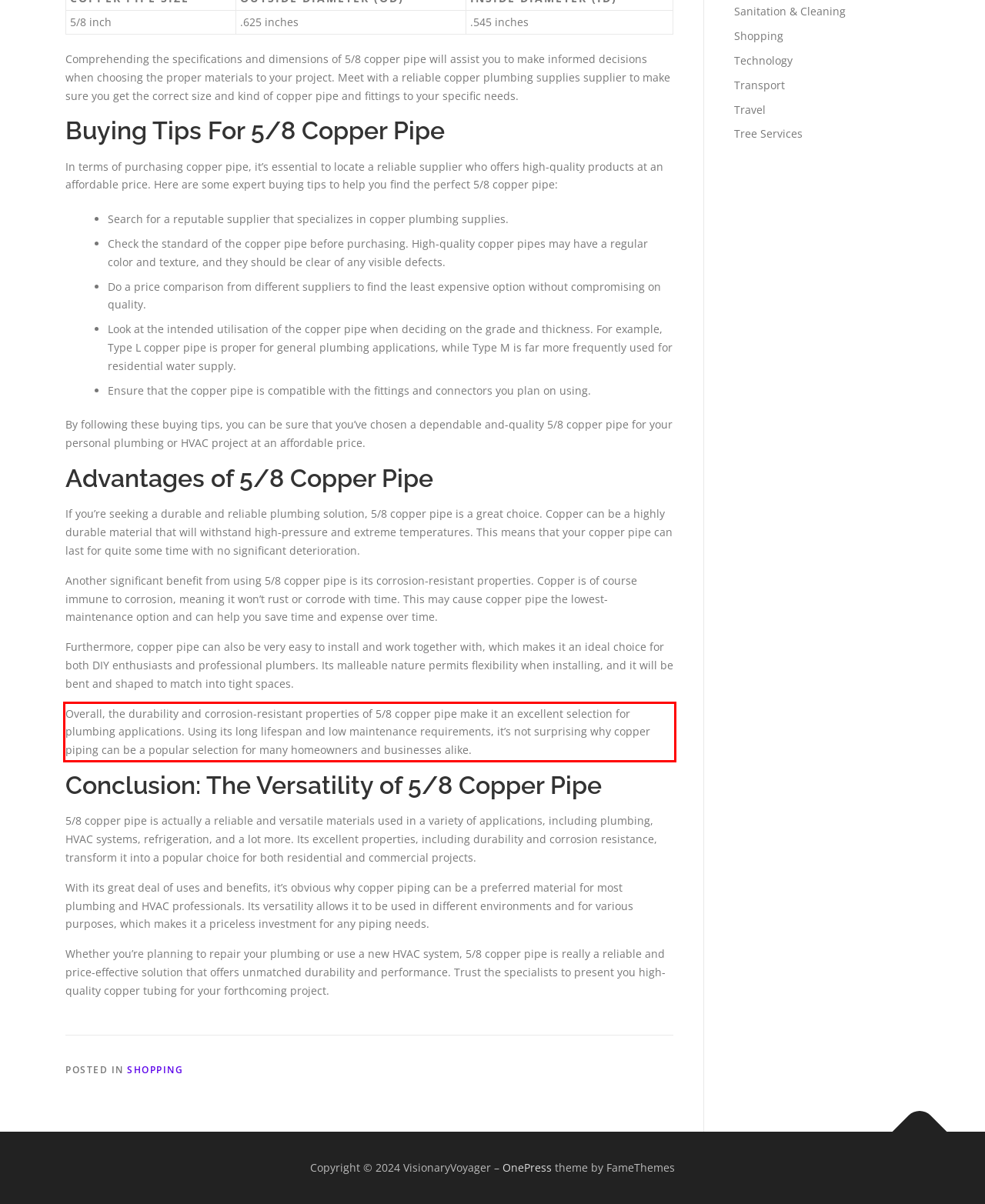Locate the red bounding box in the provided webpage screenshot and use OCR to determine the text content inside it.

Overall, the durability and corrosion-resistant properties of 5/8 copper pipe make it an excellent selection for plumbing applications. Using its long lifespan and low maintenance requirements, it’s not surprising why copper piping can be a popular selection for many homeowners and businesses alike.